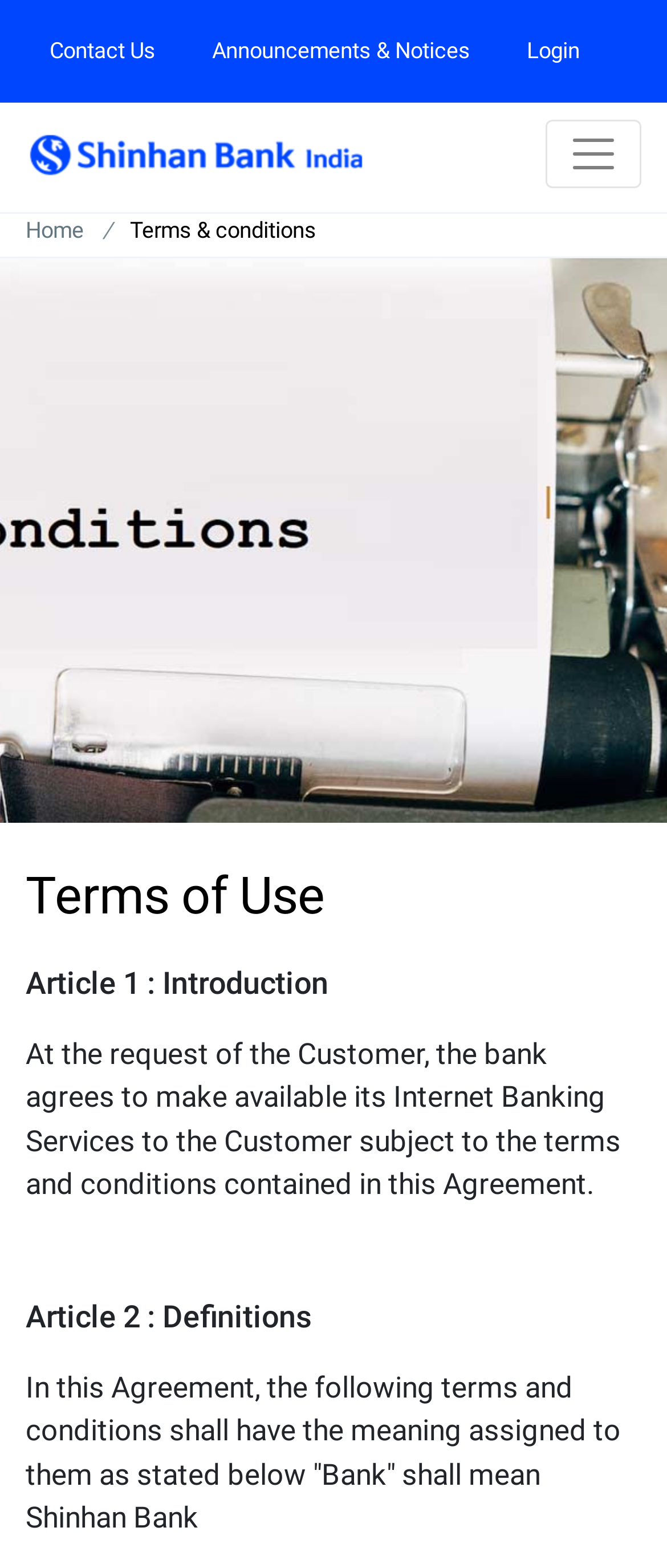Use a single word or phrase to respond to the question:
What is the first link on the top navigation bar?

Contact Us